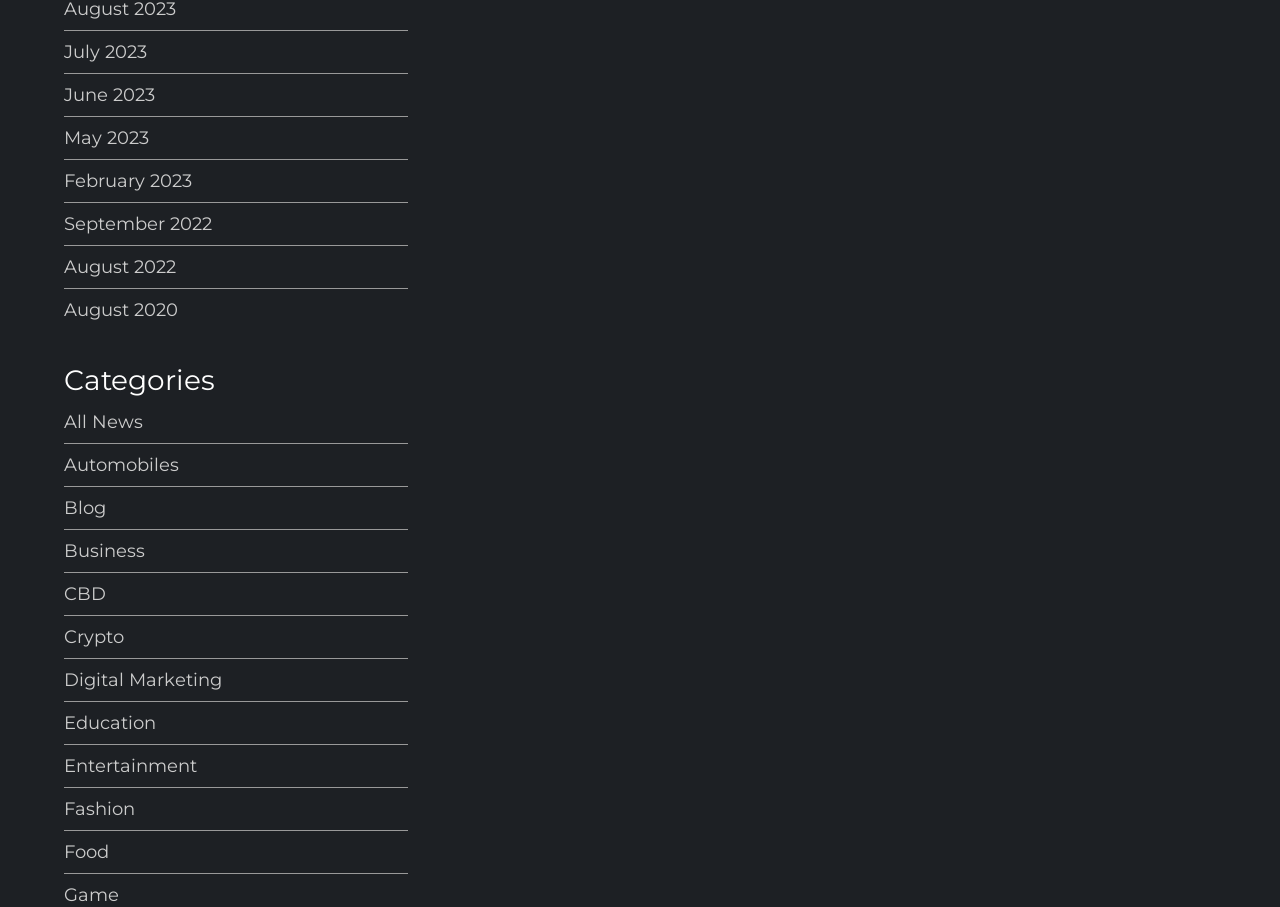What is the oldest month listed?
Refer to the image and provide a detailed answer to the question.

By examining the list of links, I found that the bottommost link is 'August 2020', which suggests that it is the oldest month listed.